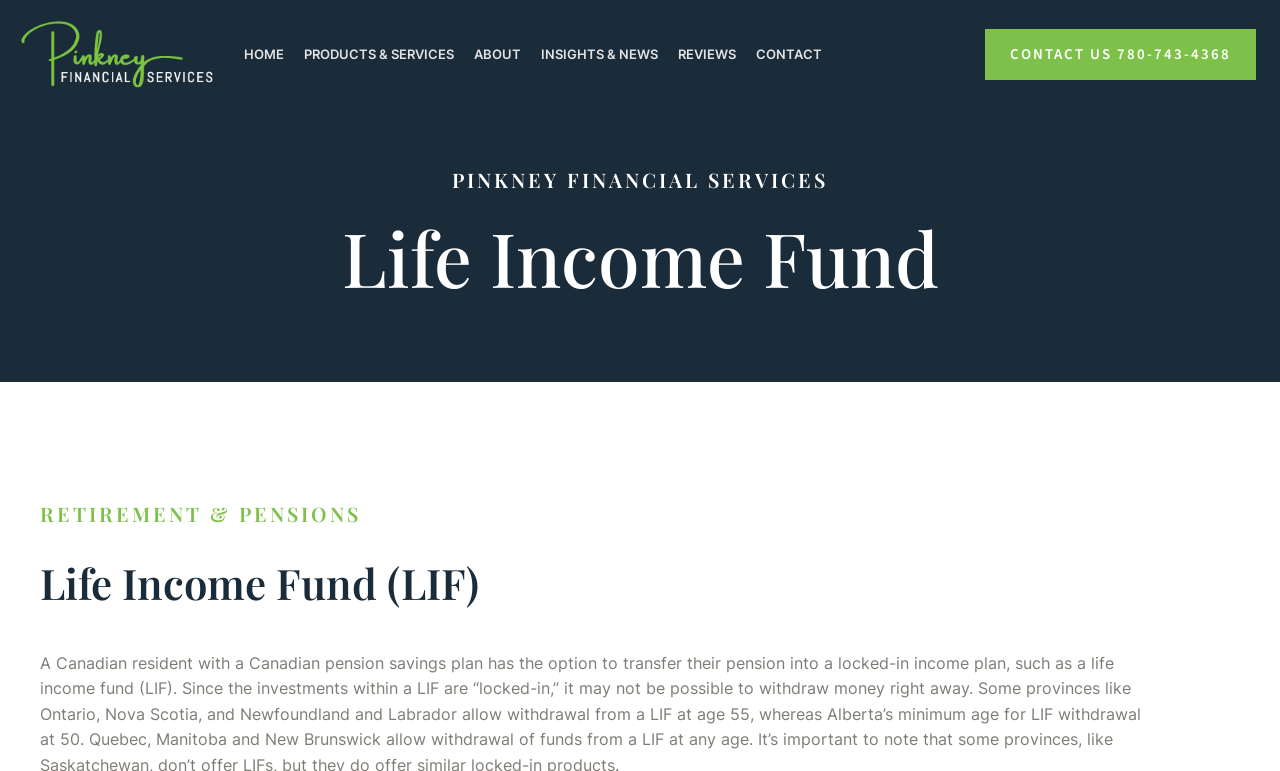Locate and provide the bounding box coordinates for the HTML element that matches this description: "Products & Services".

[0.23, 0.04, 0.362, 0.1]